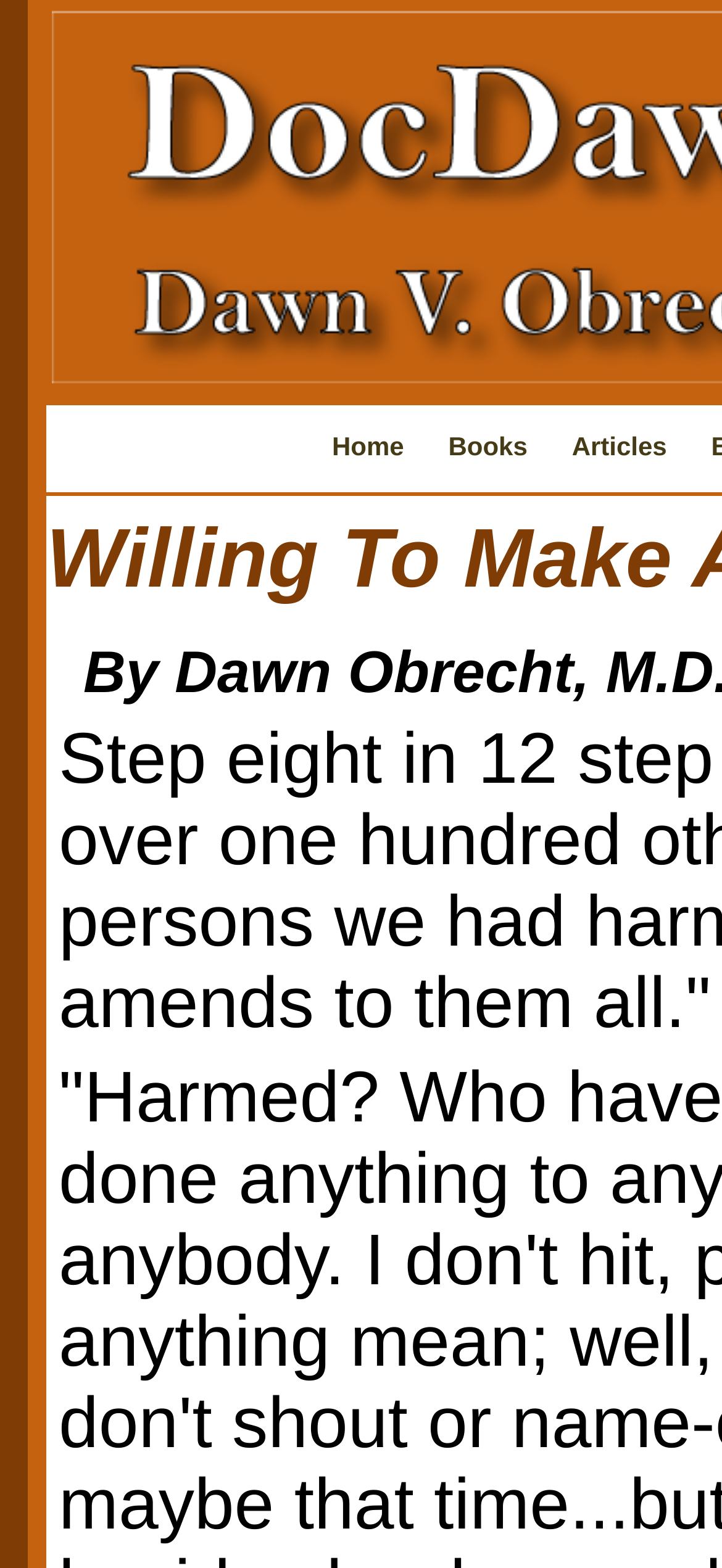Provide your answer in a single word or phrase: 
What is the text of the second link from the left?

Books